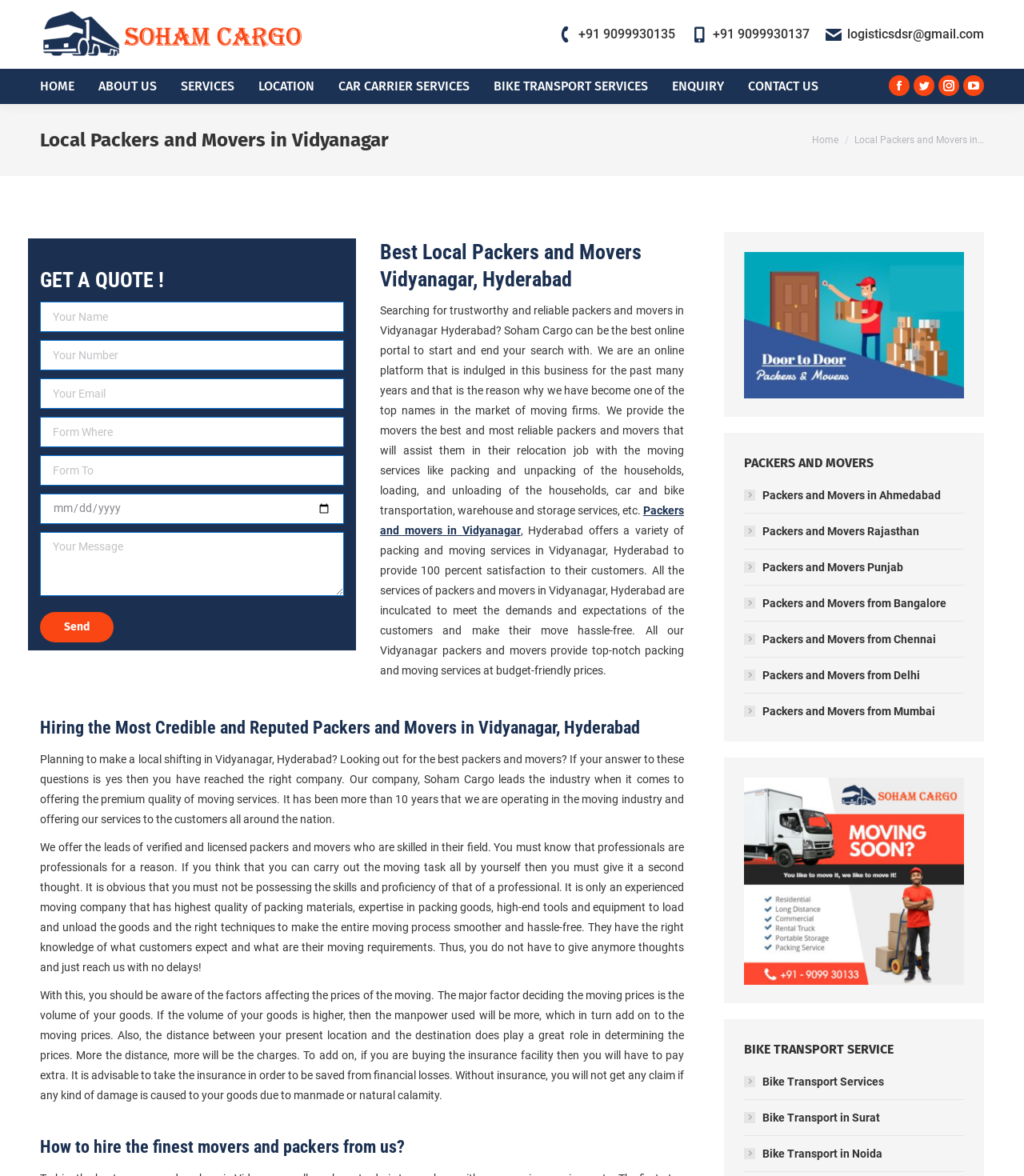Provide a brief response to the question below using a single word or phrase: 
What is the company name?

Soham Cargo